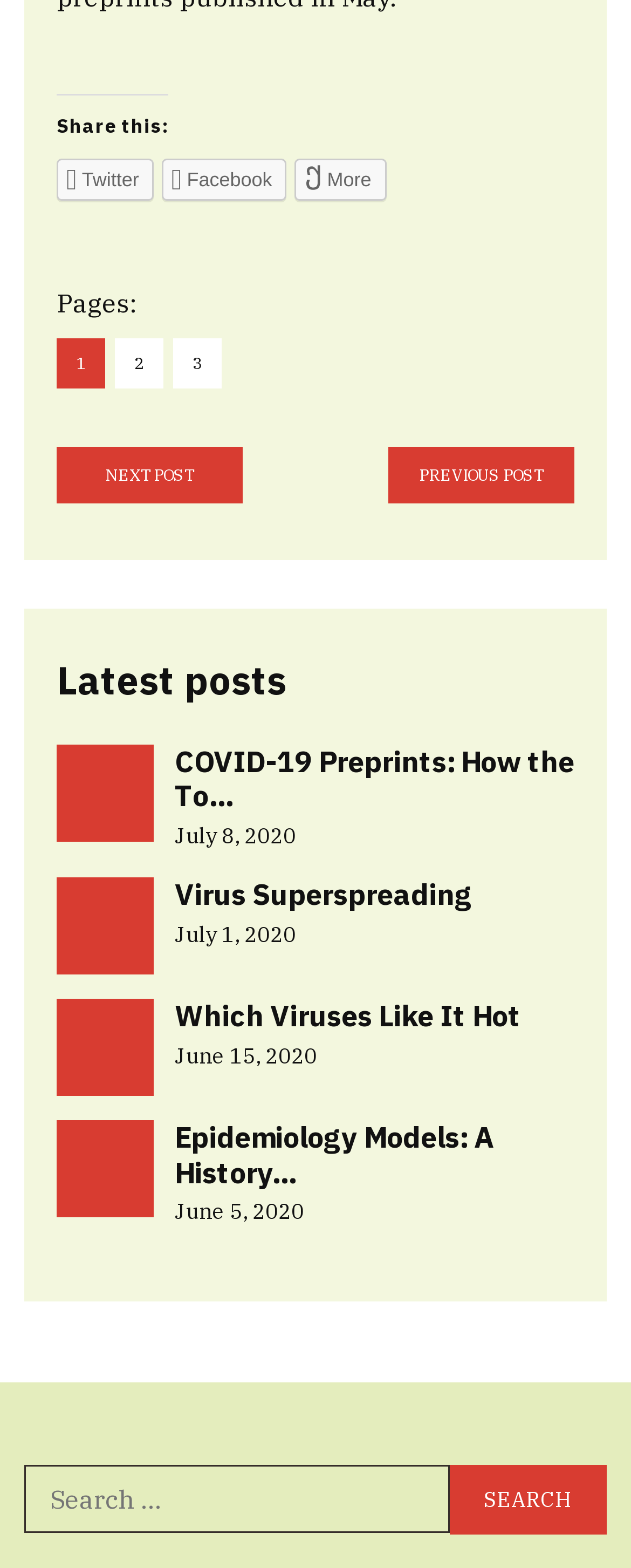Based on the element description: "Virus Superspreading", identify the bounding box coordinates for this UI element. The coordinates must be four float numbers between 0 and 1, listed as [left, top, right, bottom].

[0.277, 0.541, 0.749, 0.565]